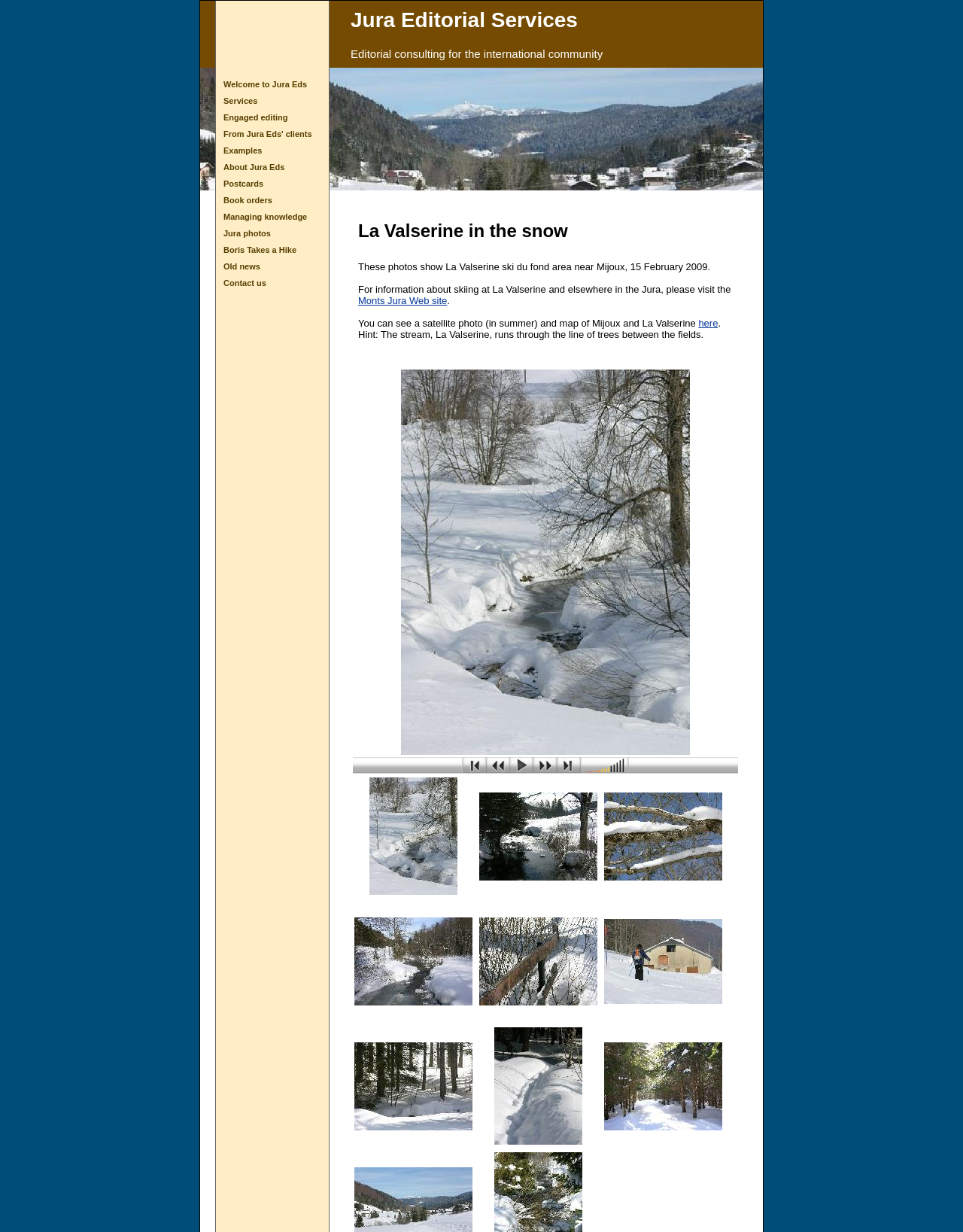Identify the bounding box coordinates of the section to be clicked to complete the task described by the following instruction: "Click on the link to visit the Monts Jura Web site". The coordinates should be four float numbers between 0 and 1, formatted as [left, top, right, bottom].

[0.372, 0.241, 0.464, 0.248]